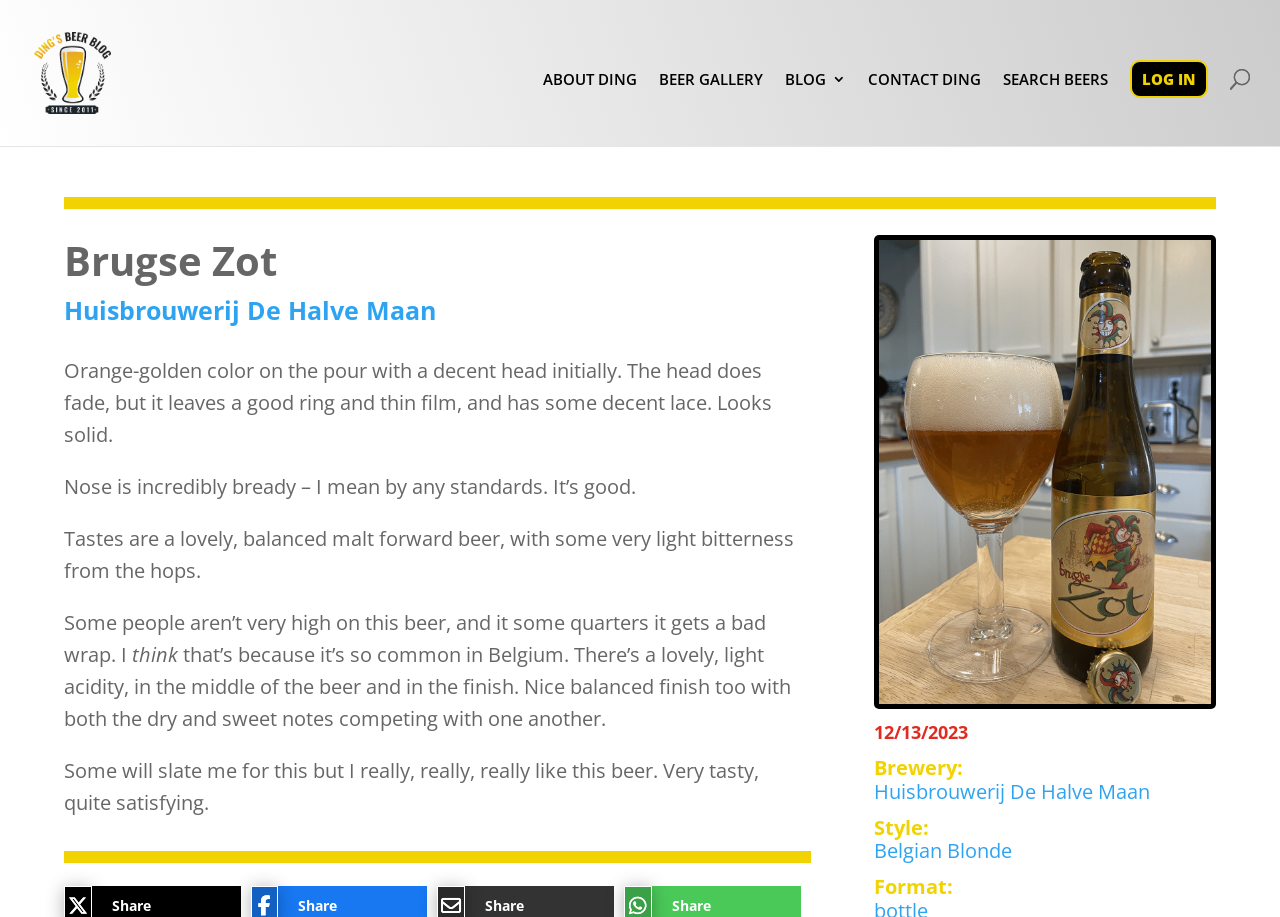Refer to the image and provide a thorough answer to this question:
What is the brewery of the beer being reviewed?

I found the answer by examining the link element with ID 211, which has the text 'Huisbrouwerij De Halve Maan', and also the link element with ID 229, which has the same text and is labeled as 'Brewery'.